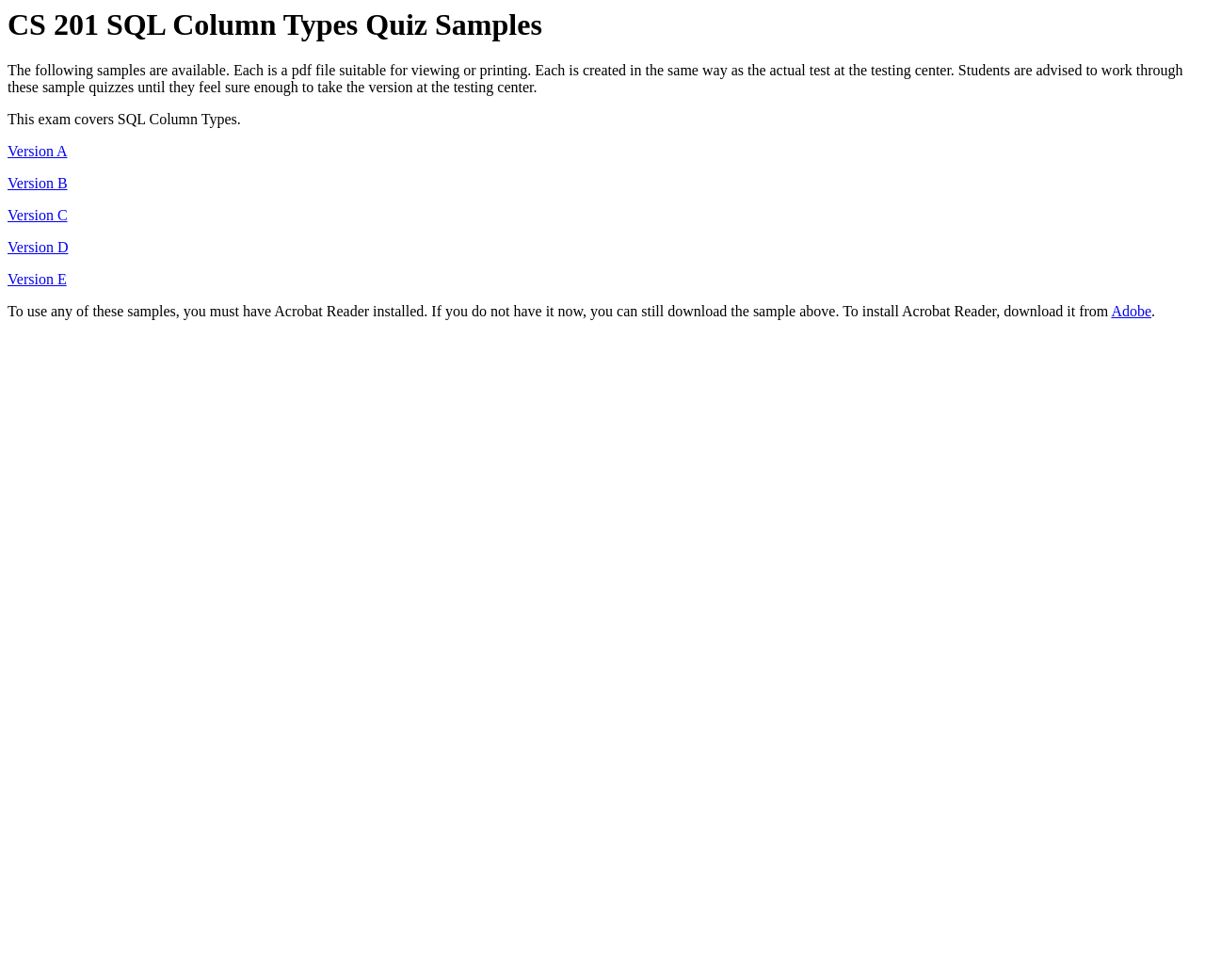Using the details from the image, please elaborate on the following question: How many versions of the quiz are available?

The webpage provides links to five different versions of the quiz, labeled as Version A, Version B, Version C, Version D, and Version E. These links are located below the introductory text and are clearly labeled.